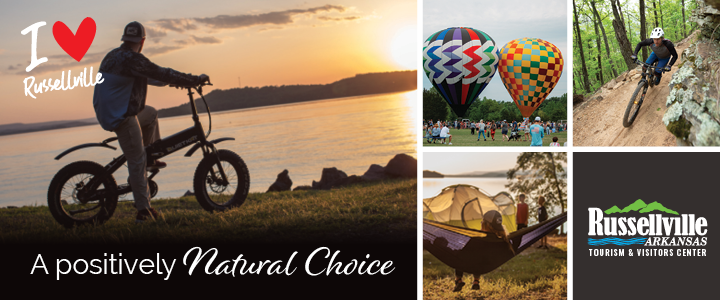Describe the image in great detail, covering all key points.

The image showcases an inviting collage celebrating the charm and outdoor adventures of Russellville, Arkansas. On the left, a cyclist is captured riding along a scenic lakeside at sunset, symbolizing the area's natural beauty and recreational opportunities. Adjacent to this, vibrant hot air balloons rise against a backdrop of a lively outdoor event, reflecting community spirit and local festivities. Additional imagery in the collage features a rider navigating mountain trails, emphasizing the thrill of biking in the region, alongside a serene scene of relaxation in a hammock by the water. The bold text prominently declares "I ♥ Russellville" and "A positively Natural Choice," encapsulating the allure of this picturesque destination while offering a warm invitation to explore its attractions. The bottom right includes the logo for the Russellville Tourism & Visitors Center, reinforcing the area's commitment to welcoming visitors.